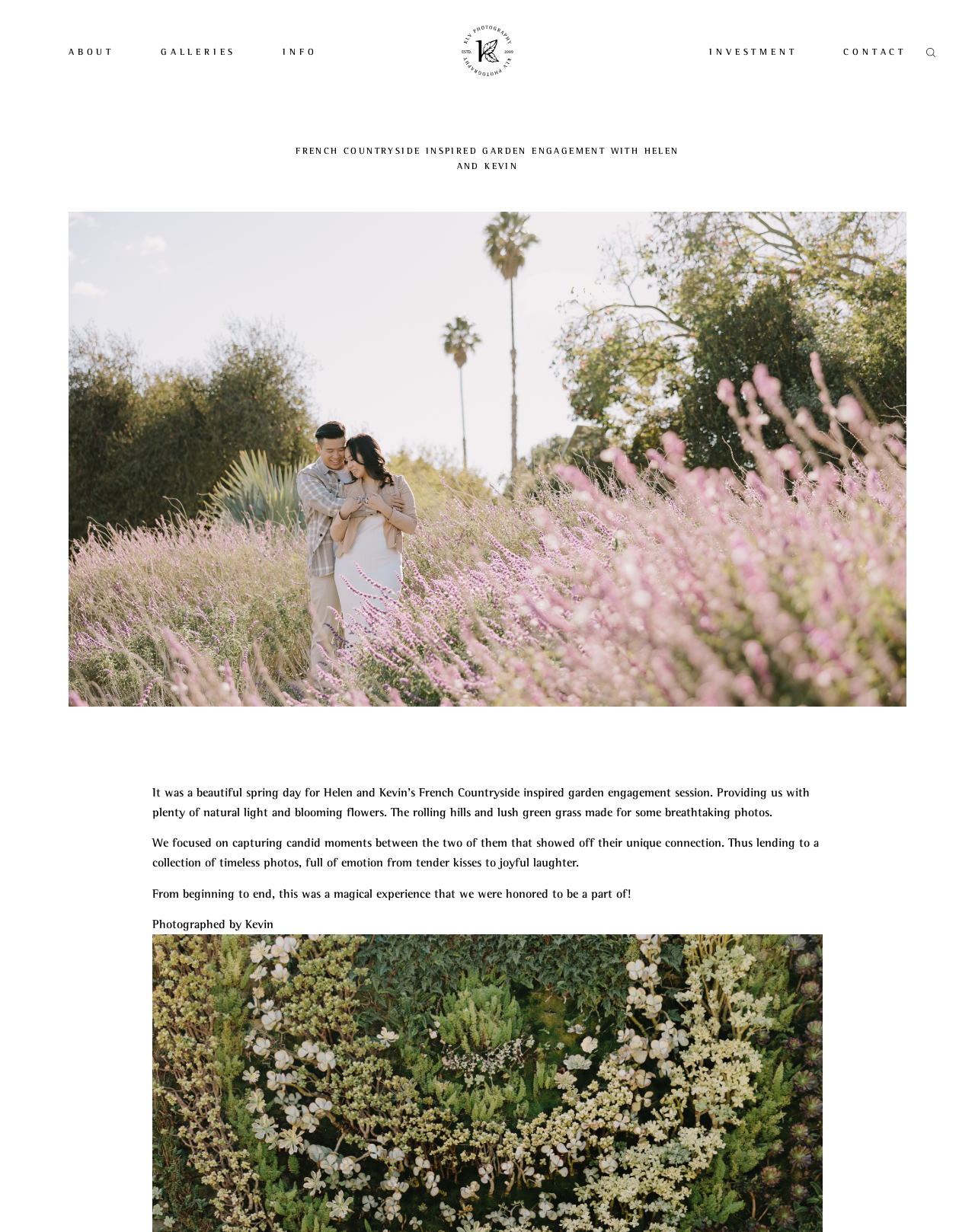Based on the element description, predict the bounding box coordinates (top-left x, top-left y, bottom-right x, bottom-right y) for the UI element in the screenshot: Browse All

[0.125, 0.159, 0.282, 0.184]